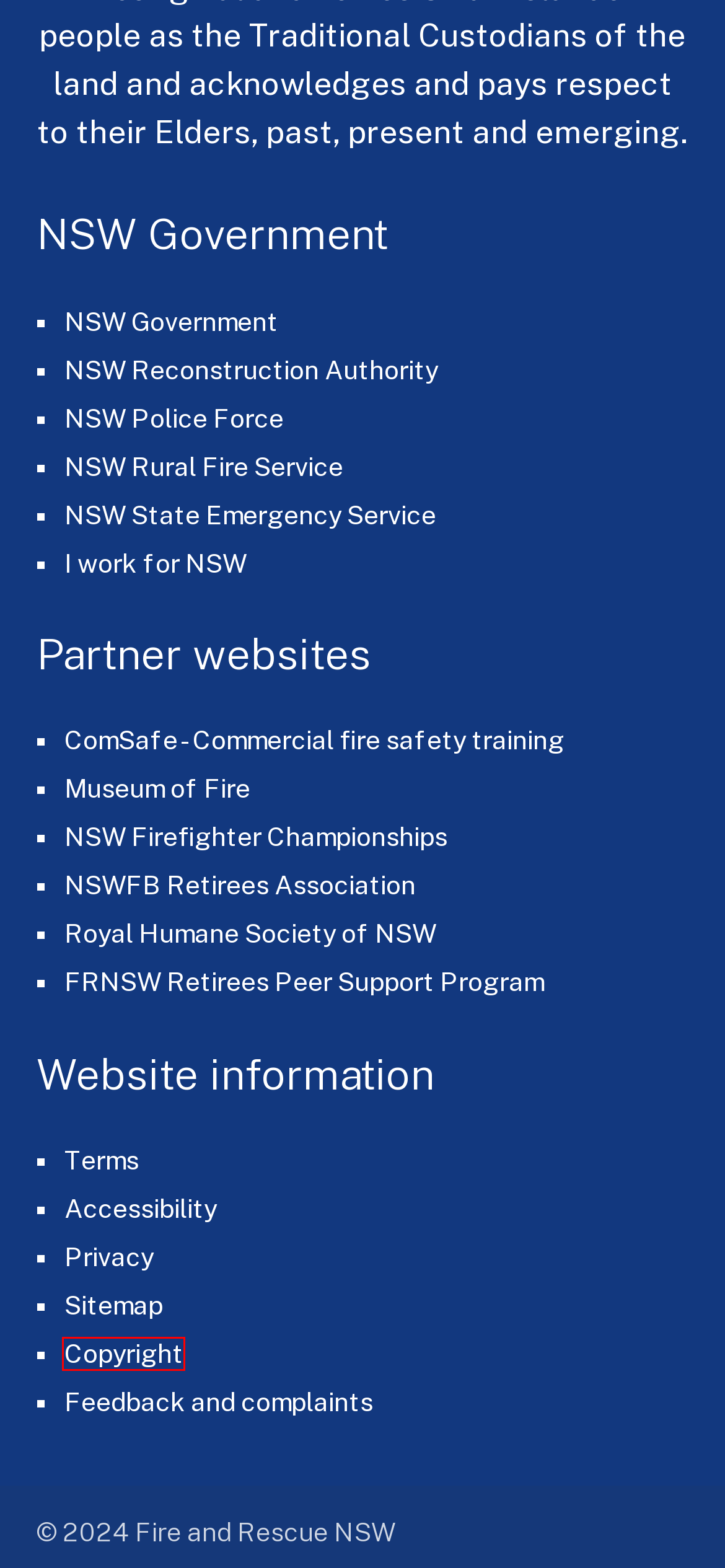Given a screenshot of a webpage with a red bounding box around an element, choose the most appropriate webpage description for the new page displayed after clicking the element within the bounding box. Here are the candidates:
A. Sitemap - Fire and Rescue NSW
B. Copyright - Fire and Rescue NSW
C. NSW Reconstruction Authority | NSW Government
D. NSW RFS - NSW Rural Fire Service
E. Feedback and complaints - Fire and Rescue NSW
F. NSWFB - Retirees Association Incorporated
G. FRNSW Retirees Peer Support Program – Fire and Rescue NSW
H. Museum Of Fire | Penrith

B